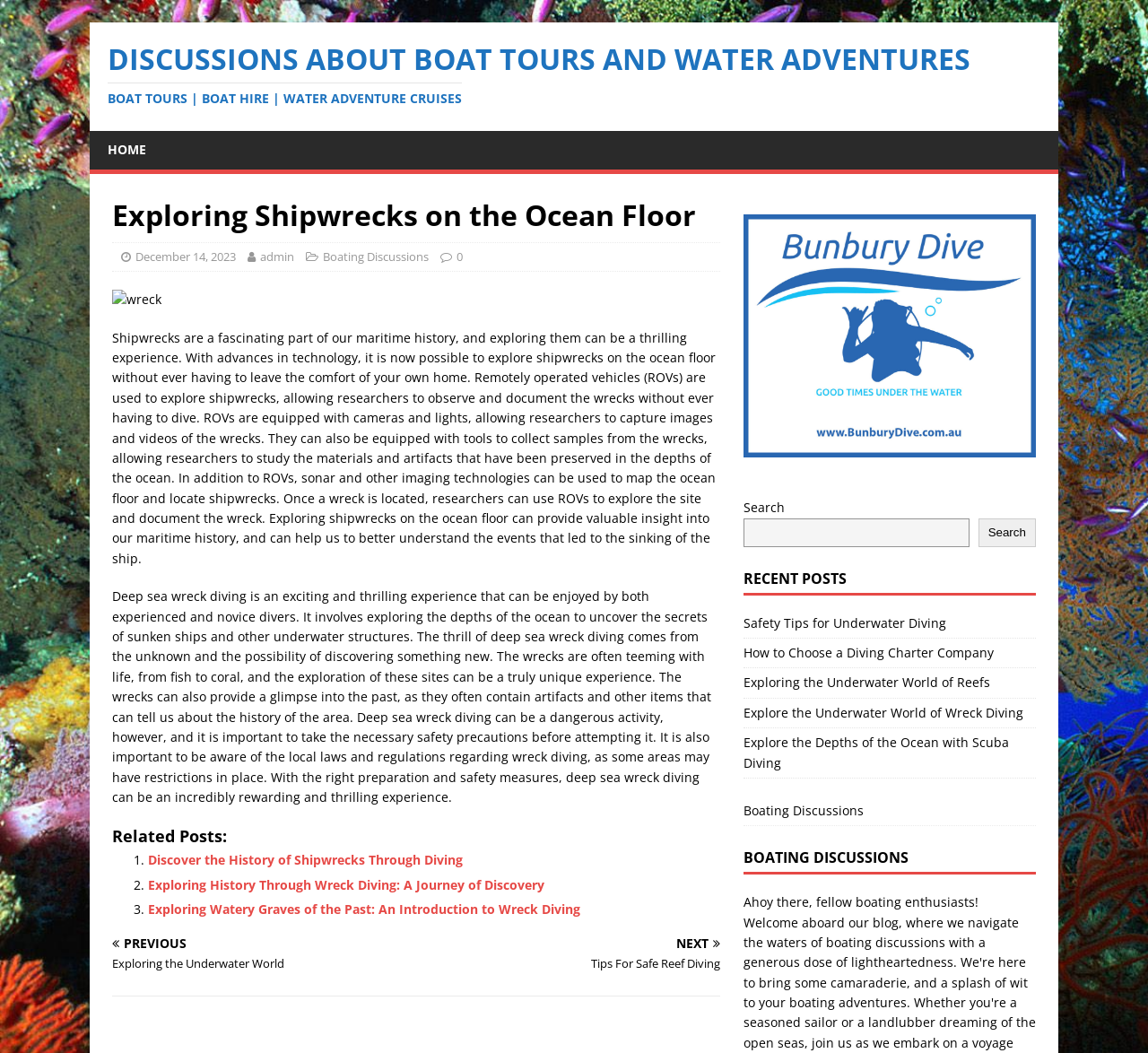What is the text of the webpage's headline?

Exploring Shipwrecks on the Ocean Floor